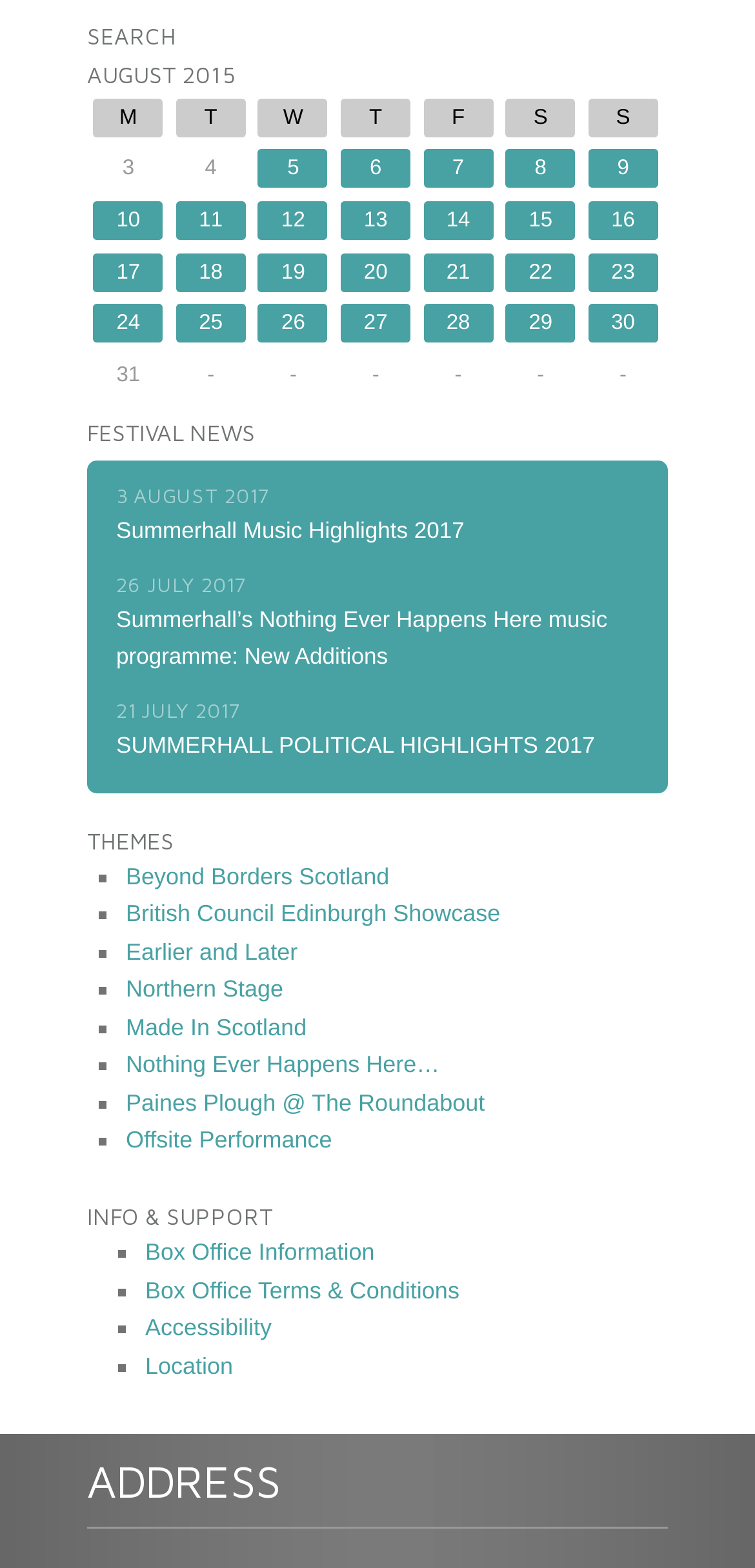Please identify the bounding box coordinates of the element I need to click to follow this instruction: "Explore Beyond Borders Scotland".

[0.167, 0.55, 0.516, 0.568]